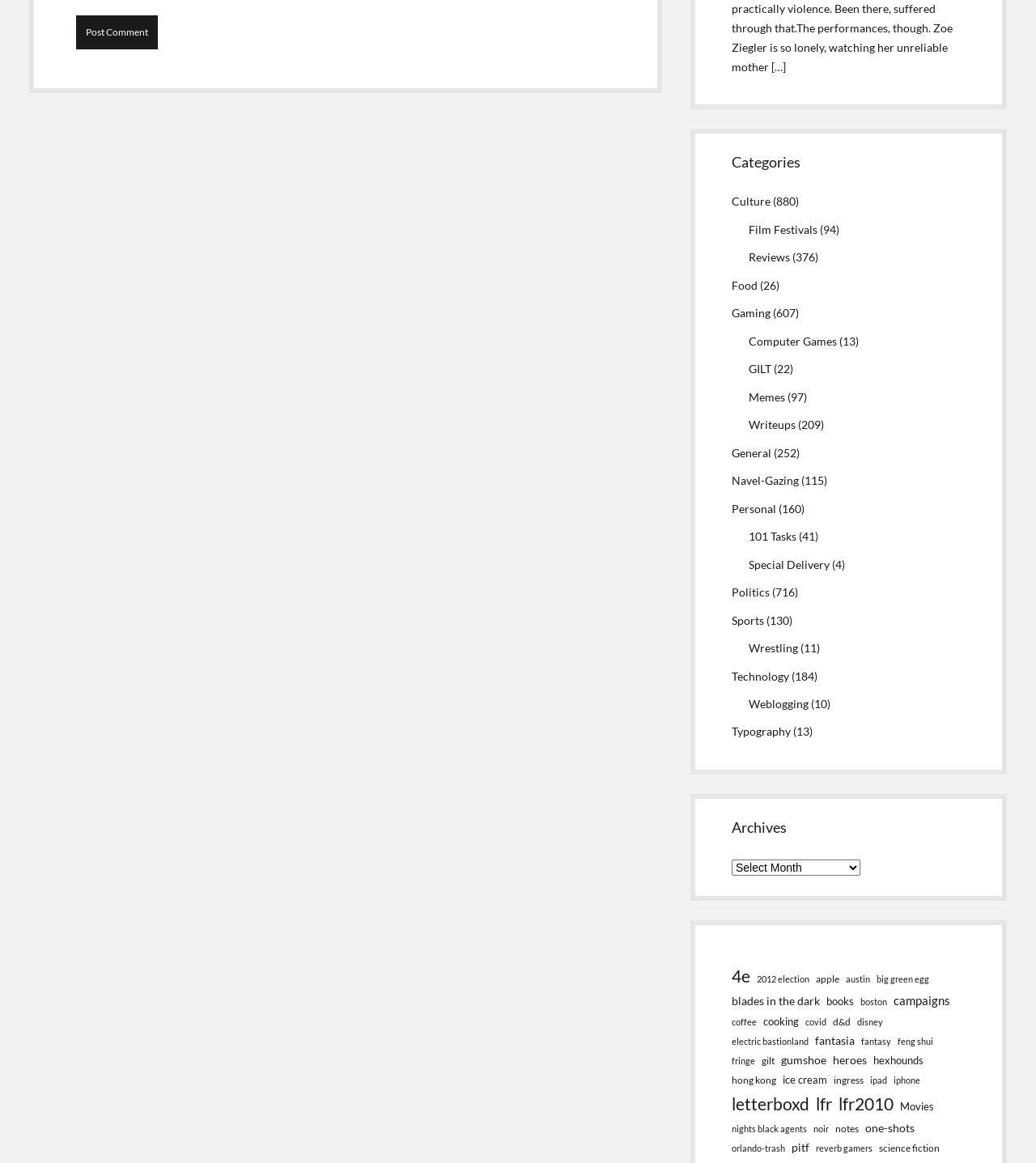Locate the bounding box coordinates of the clickable area to execute the instruction: "Click on 'Writeups' link". Provide the coordinates as four float numbers between 0 and 1, represented as [left, top, right, bottom].

[0.723, 0.359, 0.768, 0.371]